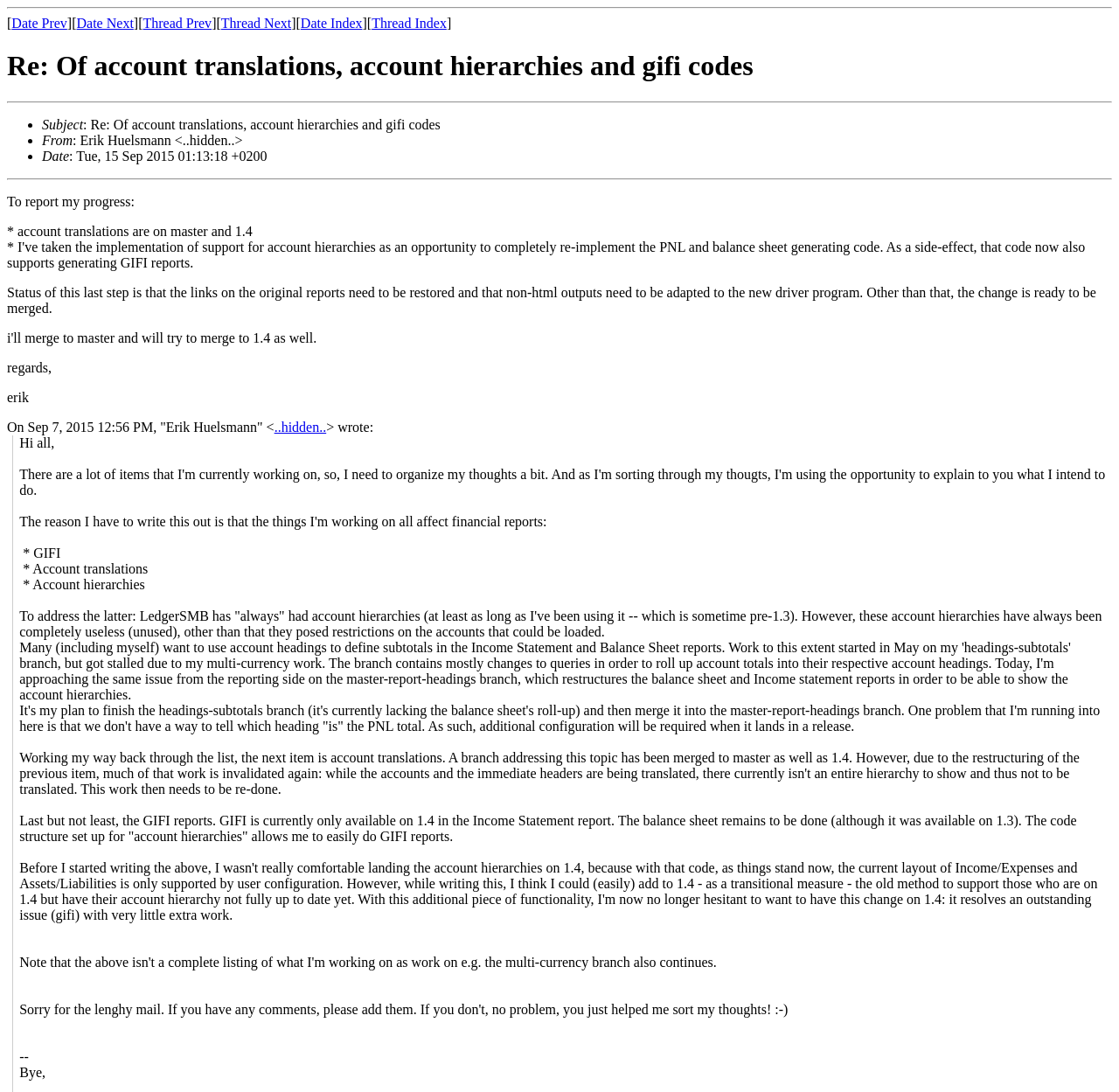For the given element description ..hidden.., determine the bounding box coordinates of the UI element. The coordinates should follow the format (top-left x, top-left y, bottom-right x, bottom-right y) and be within the range of 0 to 1.

[0.245, 0.384, 0.292, 0.398]